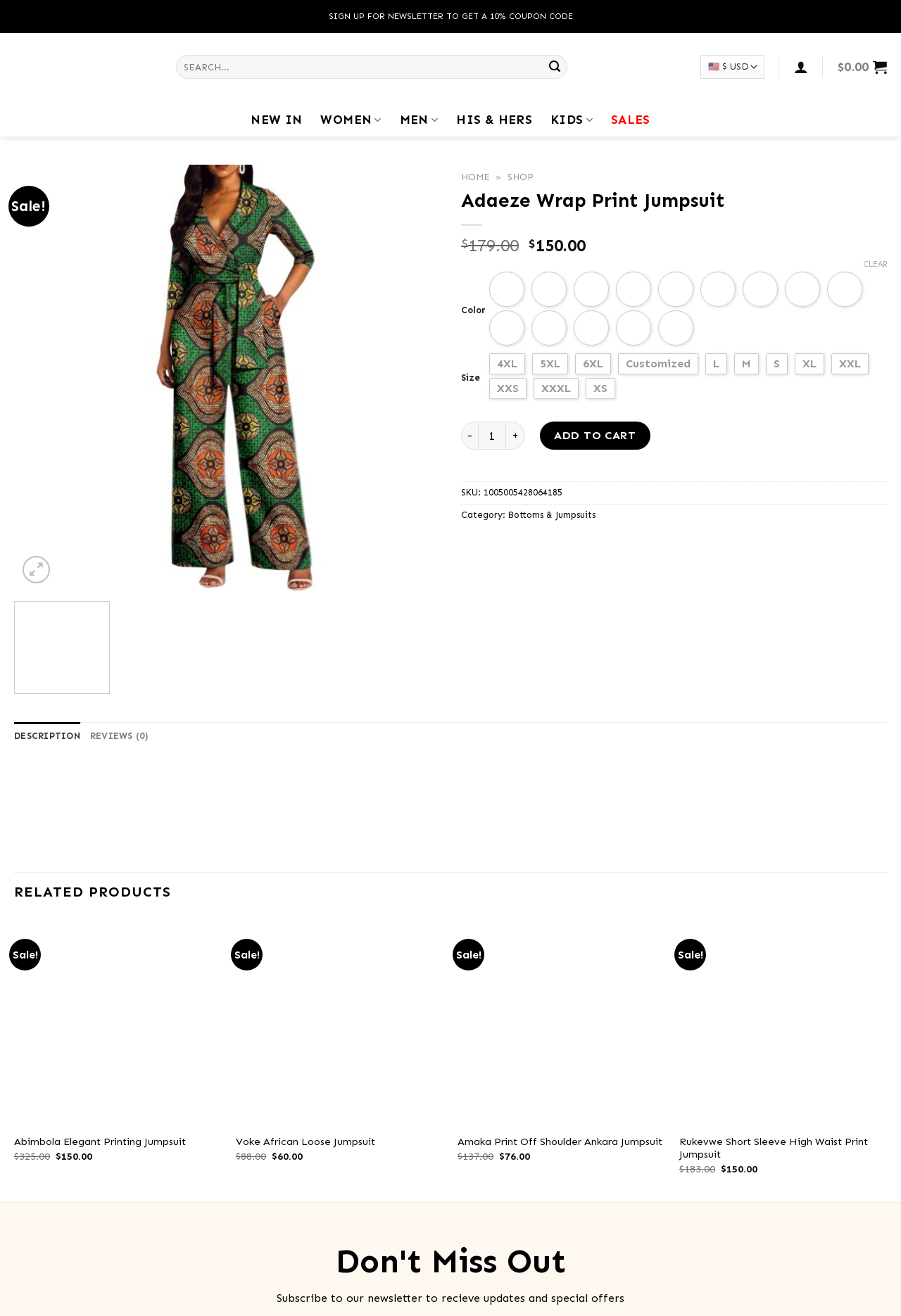Can you specify the bounding box coordinates for the region that should be clicked to fulfill this instruction: "Click By Chris Barnett".

None